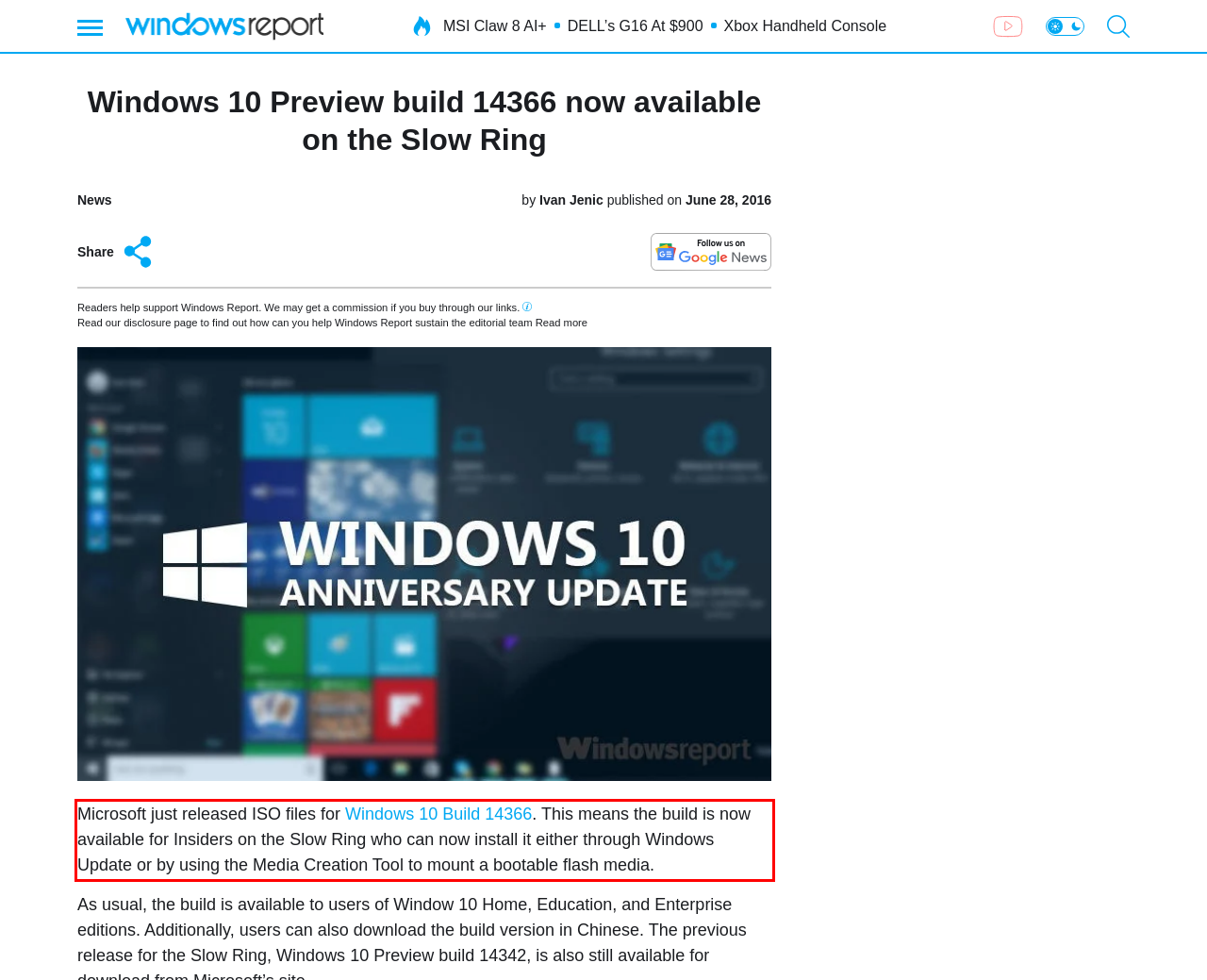Please examine the webpage screenshot containing a red bounding box and use OCR to recognize and output the text inside the red bounding box.

Microsoft just released ISO files for Windows 10 Build 14366. This means the build is now available for Insiders on the Slow Ring who can now install it either through Windows Update or by using the Media Creation Tool to mount a bootable flash media.